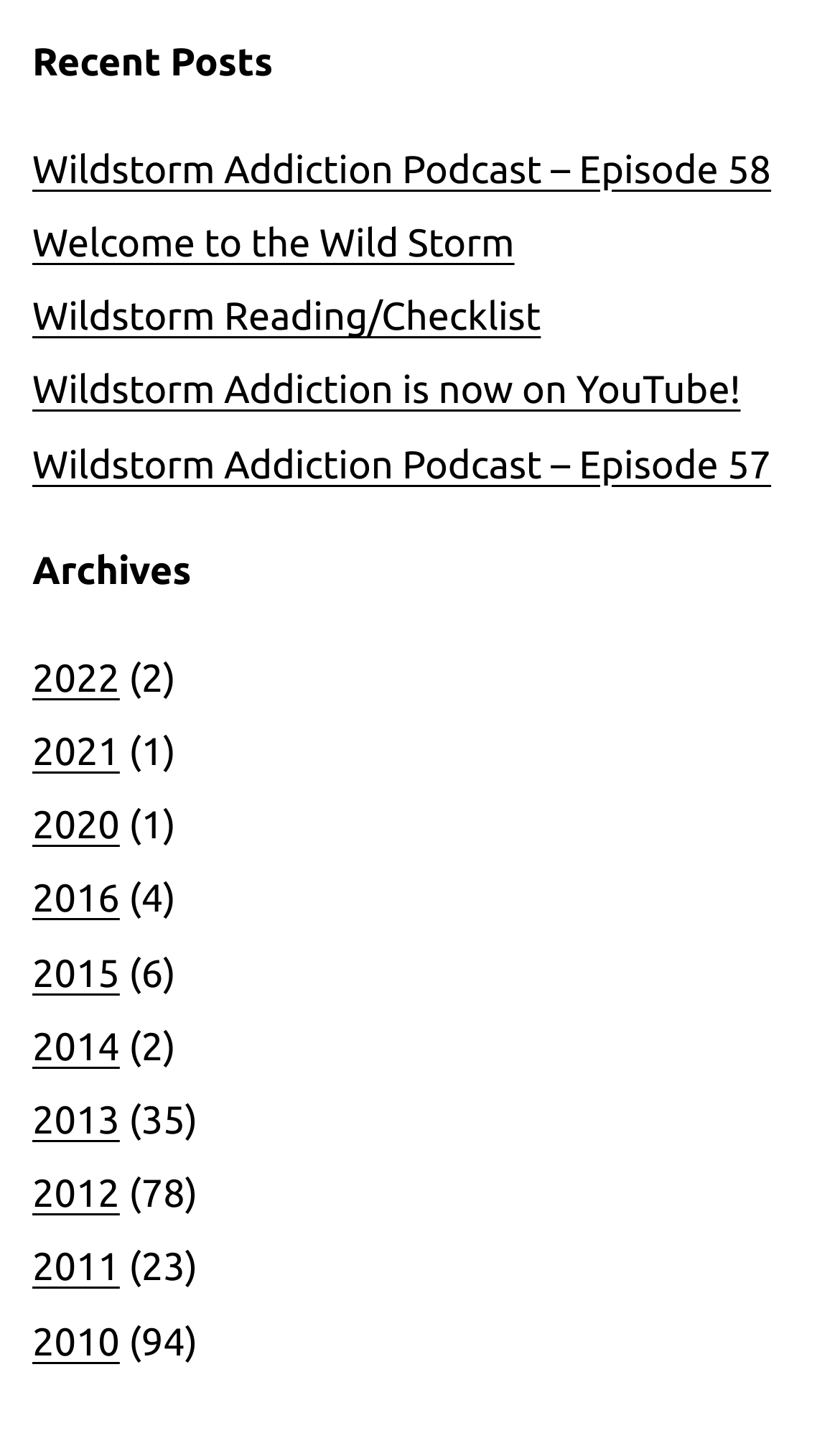Using the description: "Wildstorm Reading/Checklist", determine the UI element's bounding box coordinates. Ensure the coordinates are in the format of four float numbers between 0 and 1, i.e., [left, top, right, bottom].

[0.038, 0.203, 0.644, 0.238]